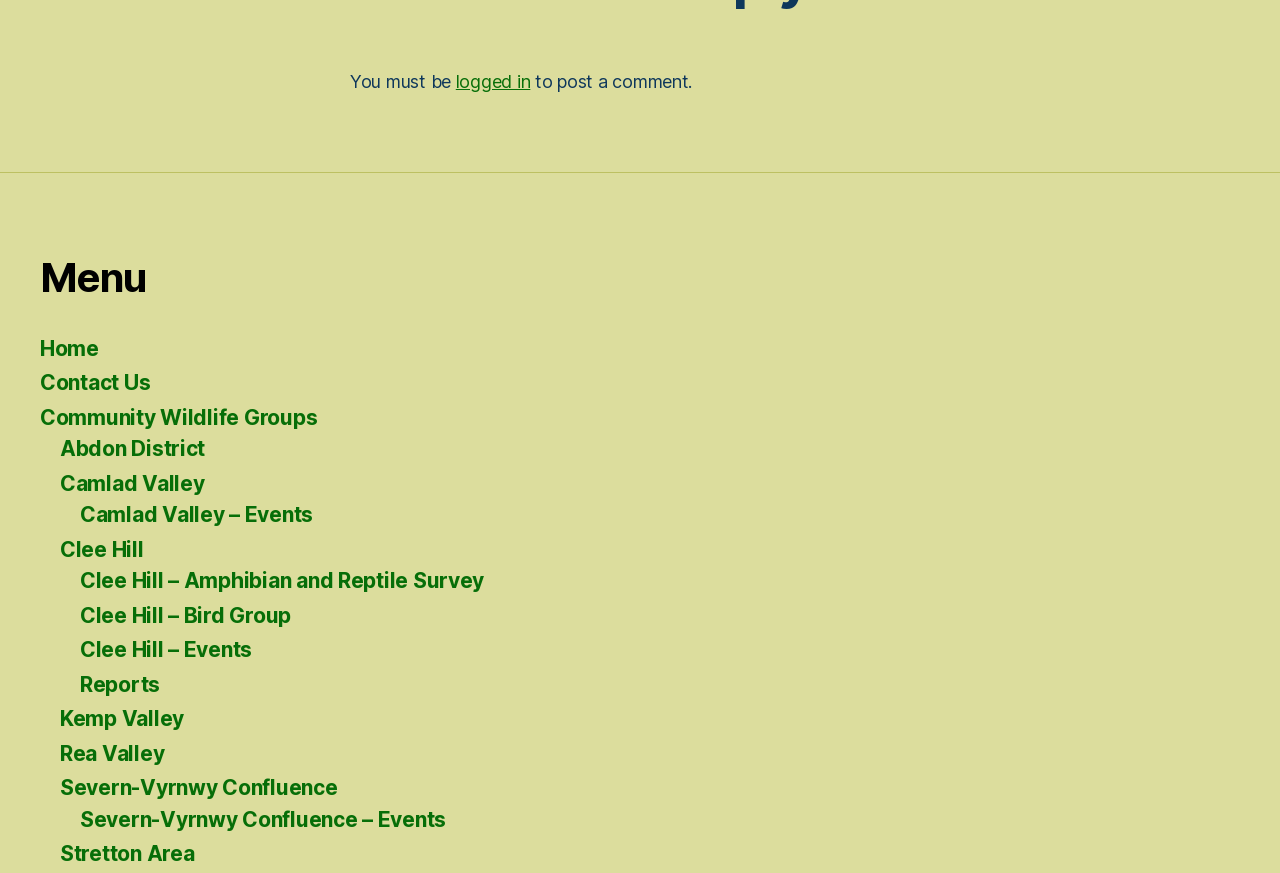Based on what you see in the screenshot, provide a thorough answer to this question: How many events are listed under Camlad Valley?

Under the 'Camlad Valley' link, there is a sub-link 'Camlad Valley – Events', which suggests that there is one event listed under Camlad Valley.